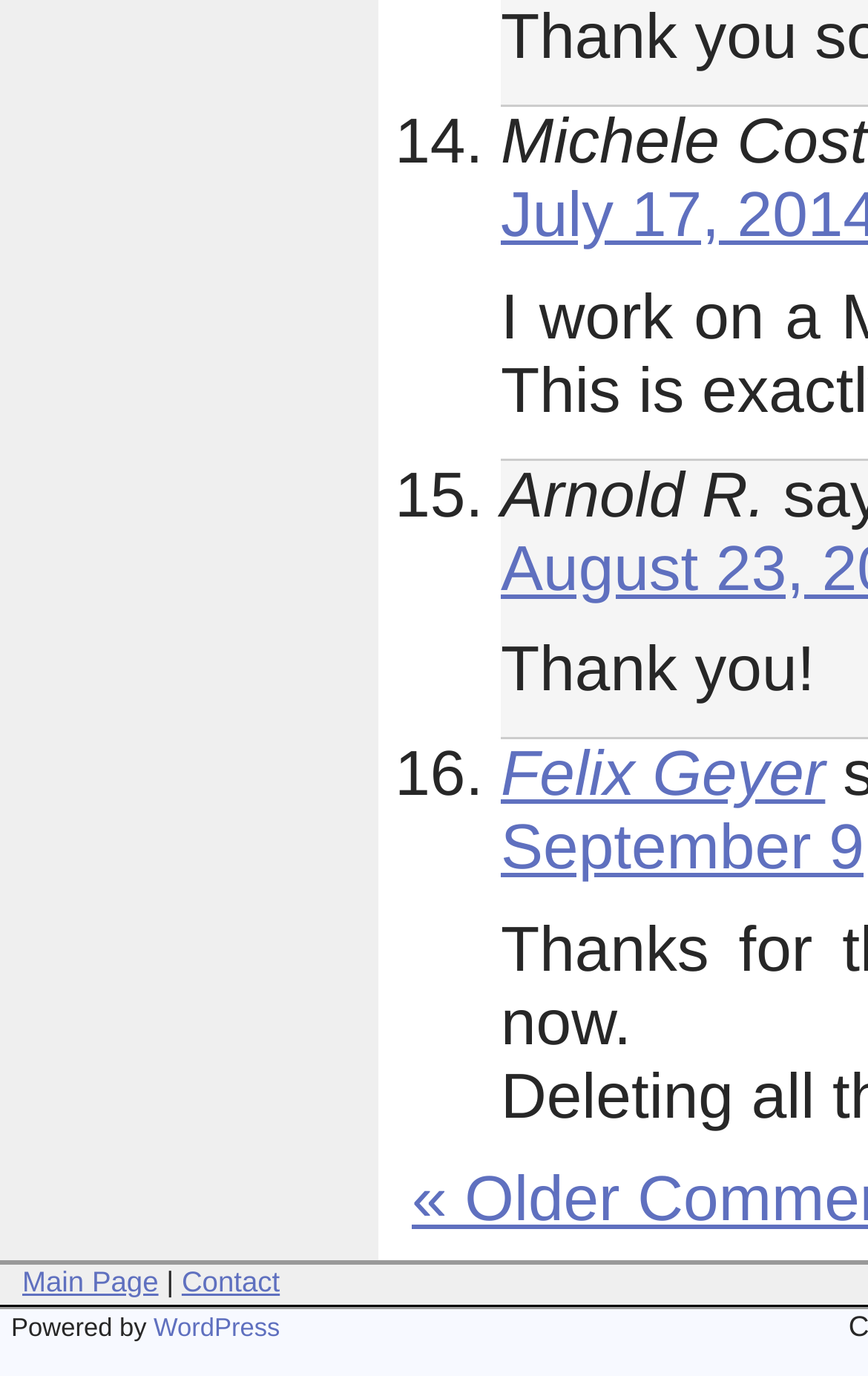Please determine the bounding box coordinates, formatted as (top-left x, top-left y, bottom-right x, bottom-right y), with all values as floating point numbers between 0 and 1. Identify the bounding box of the region described as: Felix Geyer

[0.577, 0.538, 0.951, 0.589]